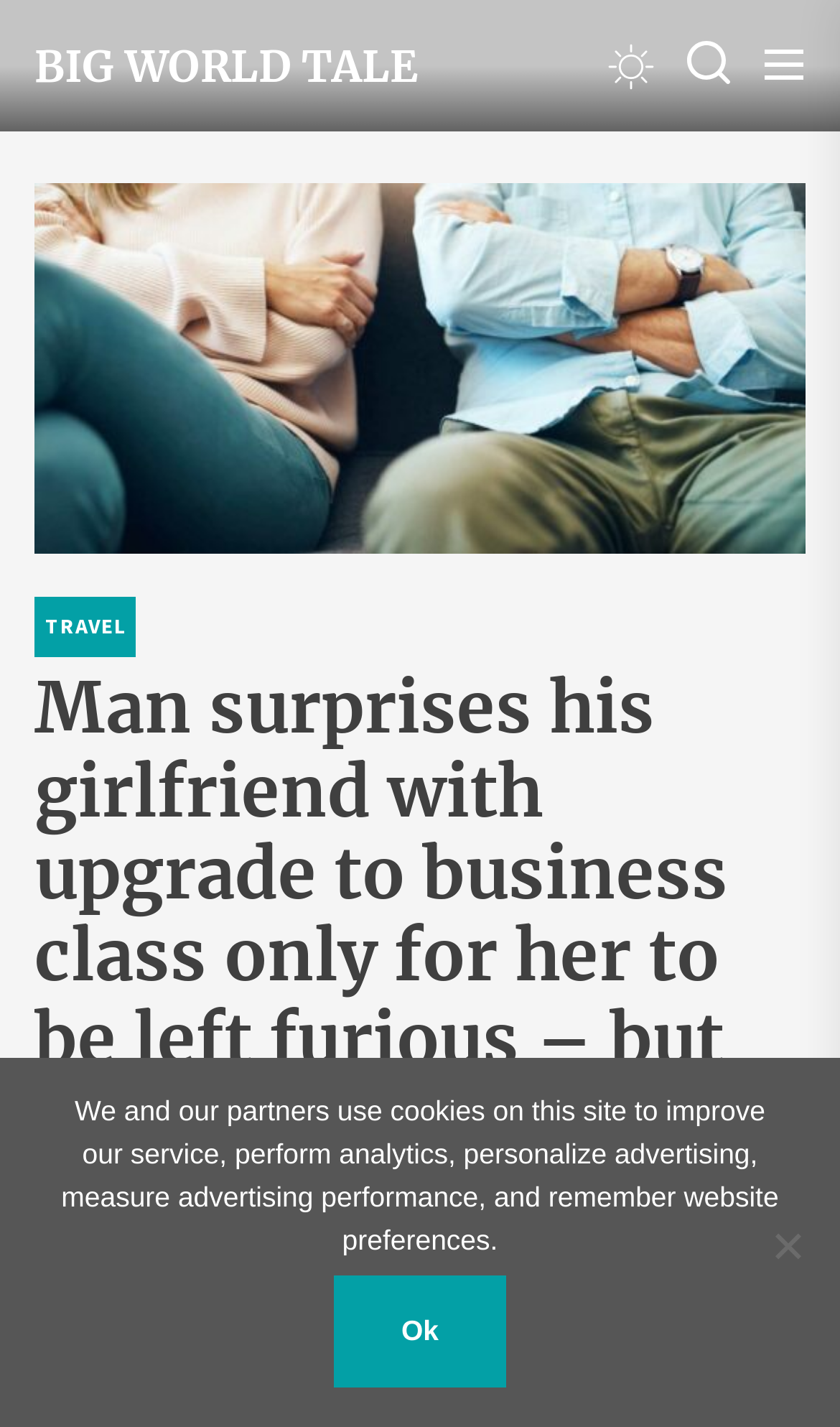What is the tone of the article's title?
Provide a one-word or short-phrase answer based on the image.

Divided